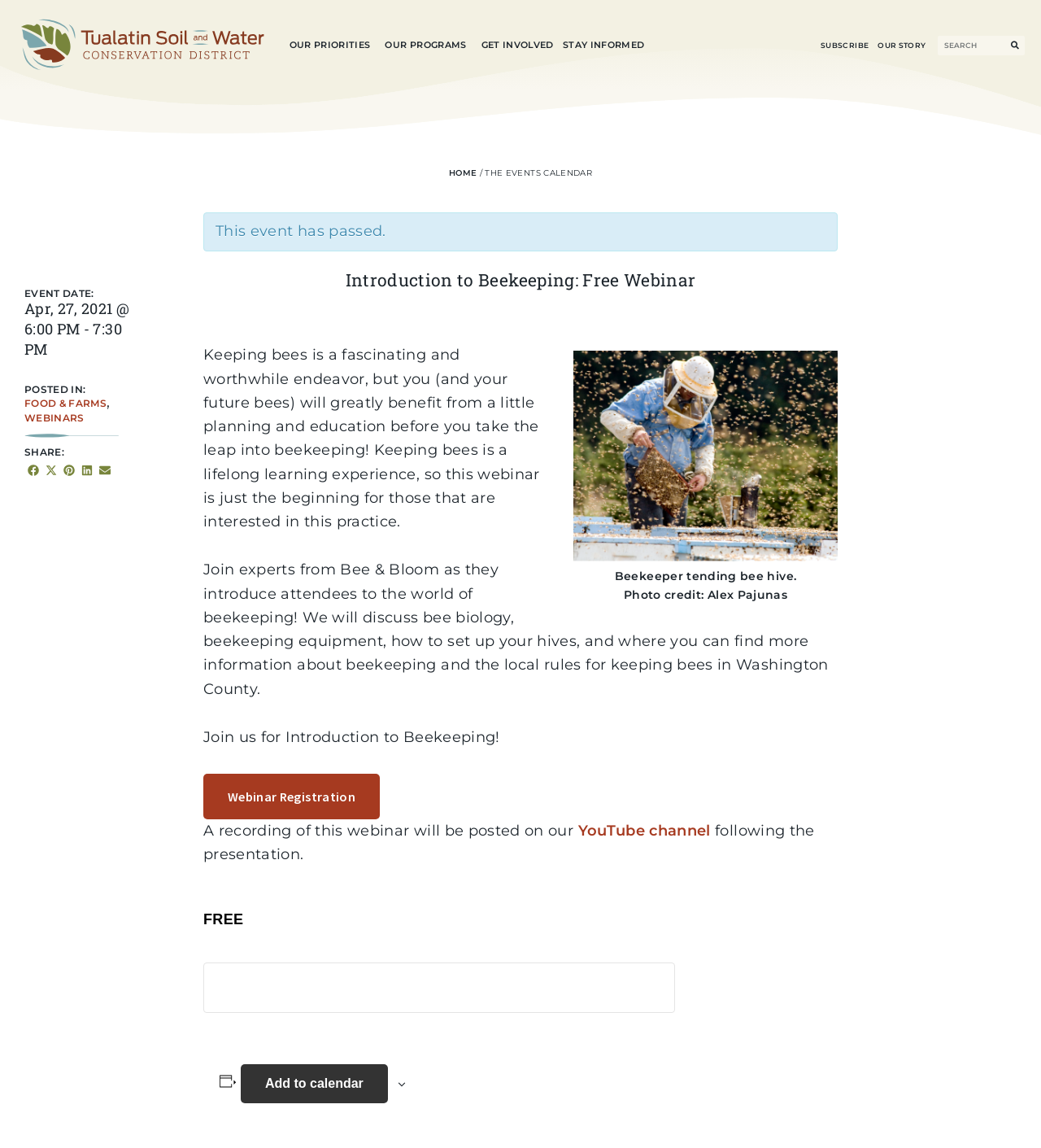Please locate and retrieve the main header text of the webpage.

Introduction to Beekeeping: Free Webinar